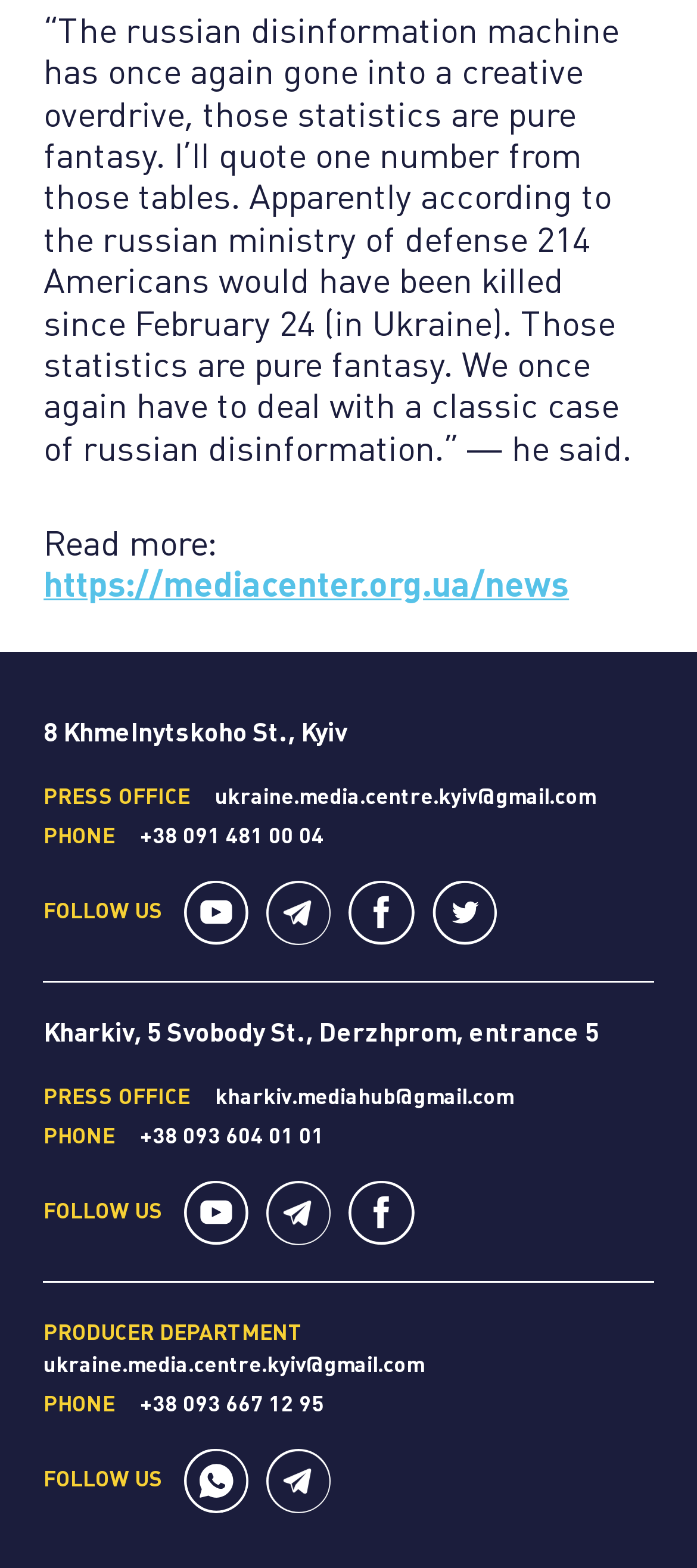How many offices are listed on the webpage?
Give a detailed and exhaustive answer to the question.

There are 2 offices listed on the webpage, one in Kyiv with the address '8 Khmelnytskoho St., Kyiv' and another in Kharkiv with the address 'Kharkiv, 5 Svobody St., Derzhprom, entrance 5'.